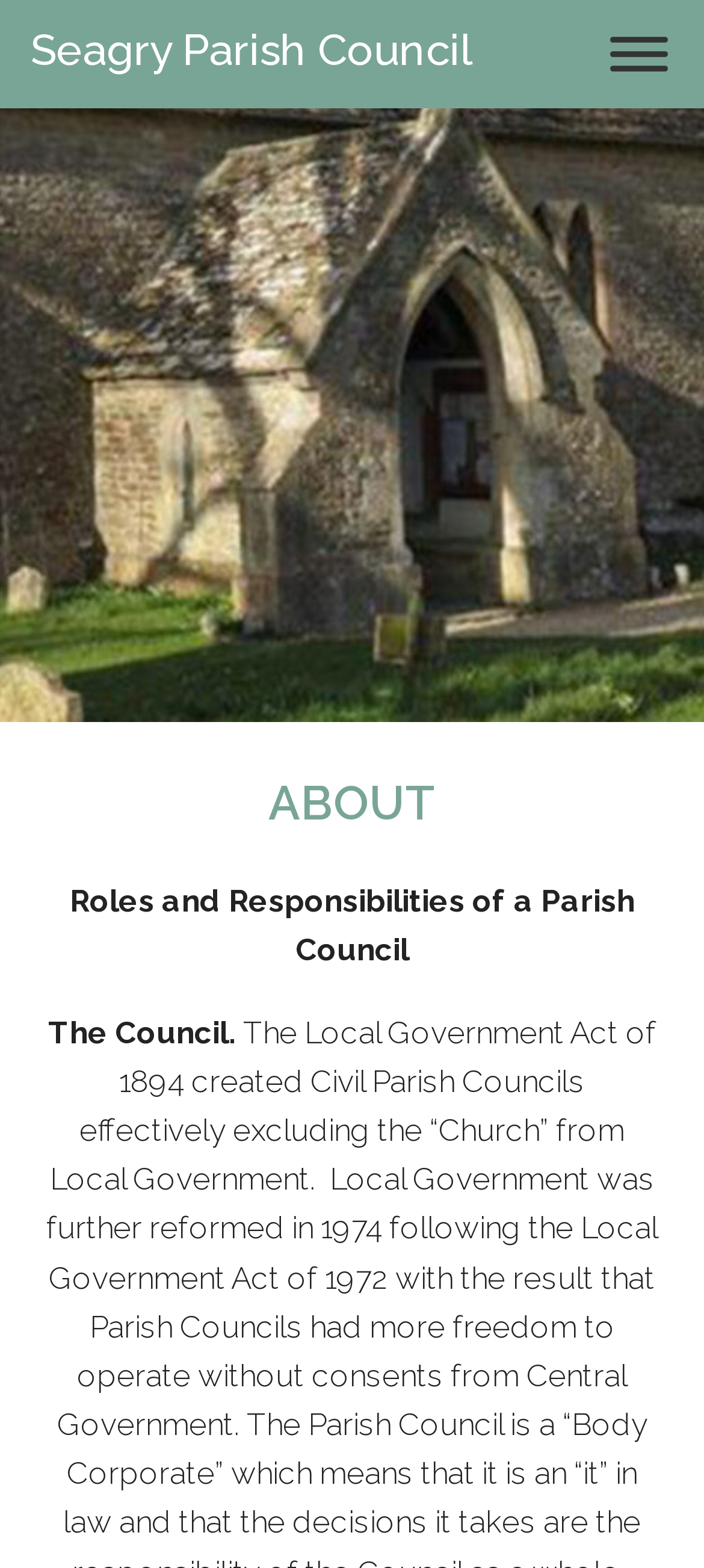Using floating point numbers between 0 and 1, provide the bounding box coordinates in the format (top-left x, top-left y, bottom-right x, bottom-right y). Locate the UI element described here: Español

None